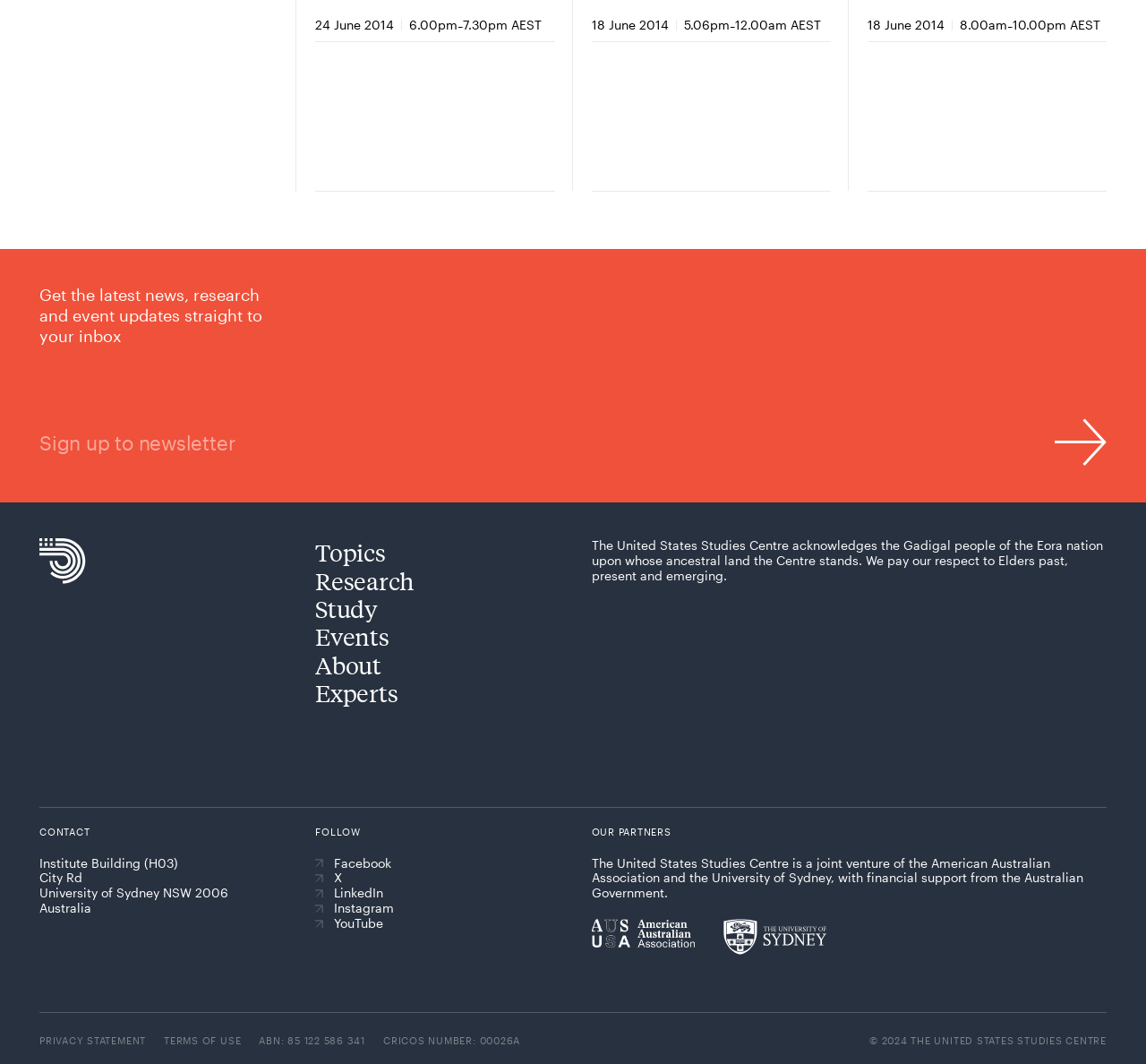Identify the bounding box coordinates of the clickable region required to complete the instruction: "Sign up to newsletter". The coordinates should be given as four float numbers within the range of 0 and 1, i.e., [left, top, right, bottom].

[0.0, 0.234, 1.0, 0.473]